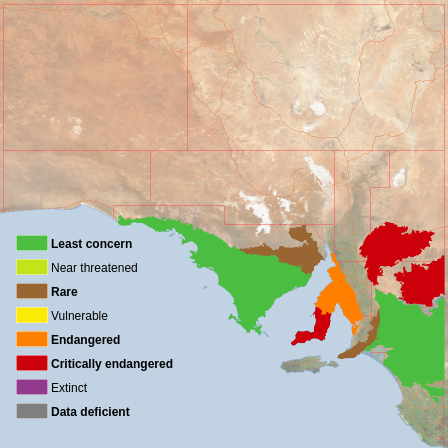Use a single word or phrase to answer the question: 
In which region is the species primarily found?

Southern South Australia